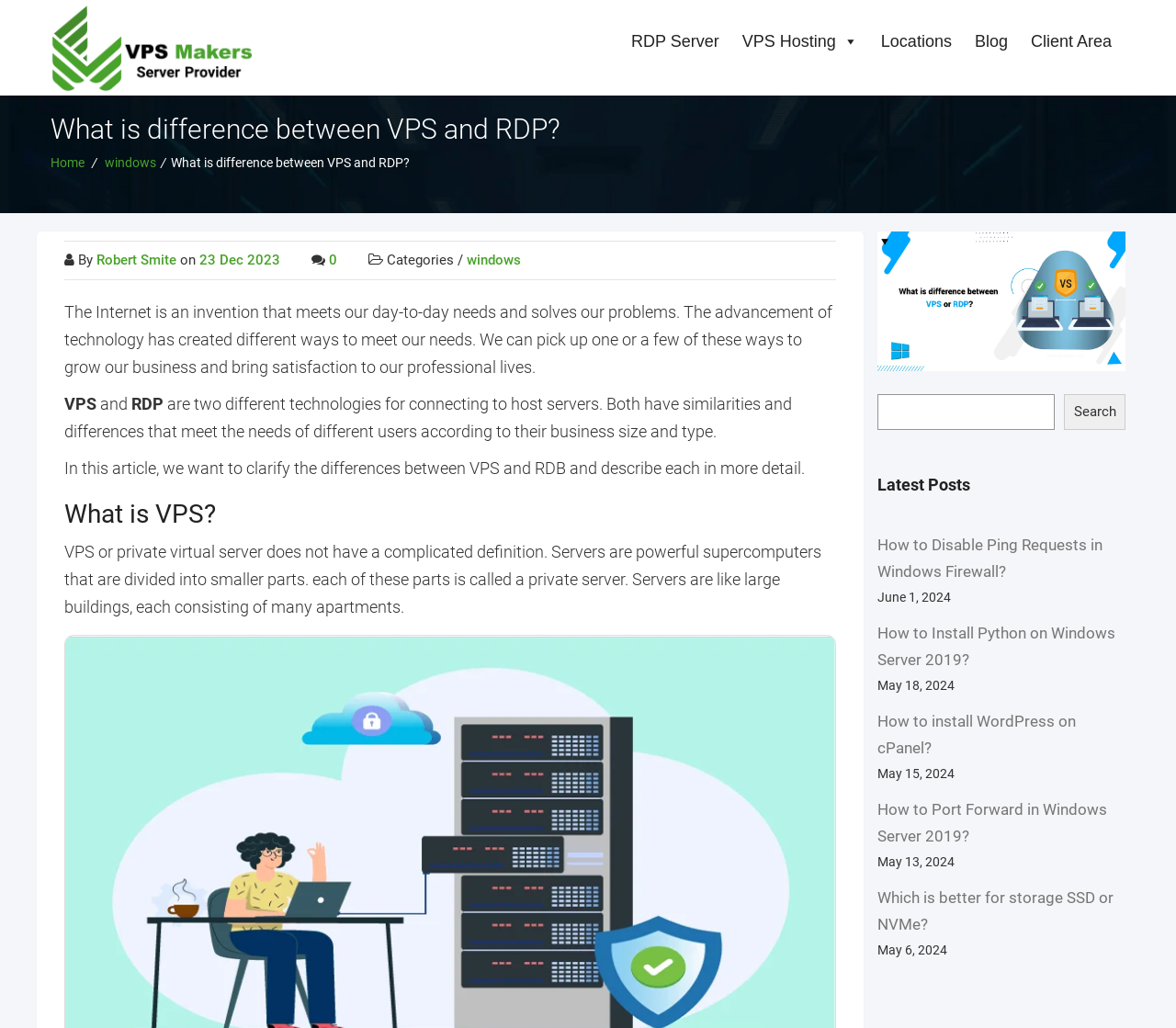Use one word or a short phrase to answer the question provided: 
Who is the author of the article?

Robert Smite